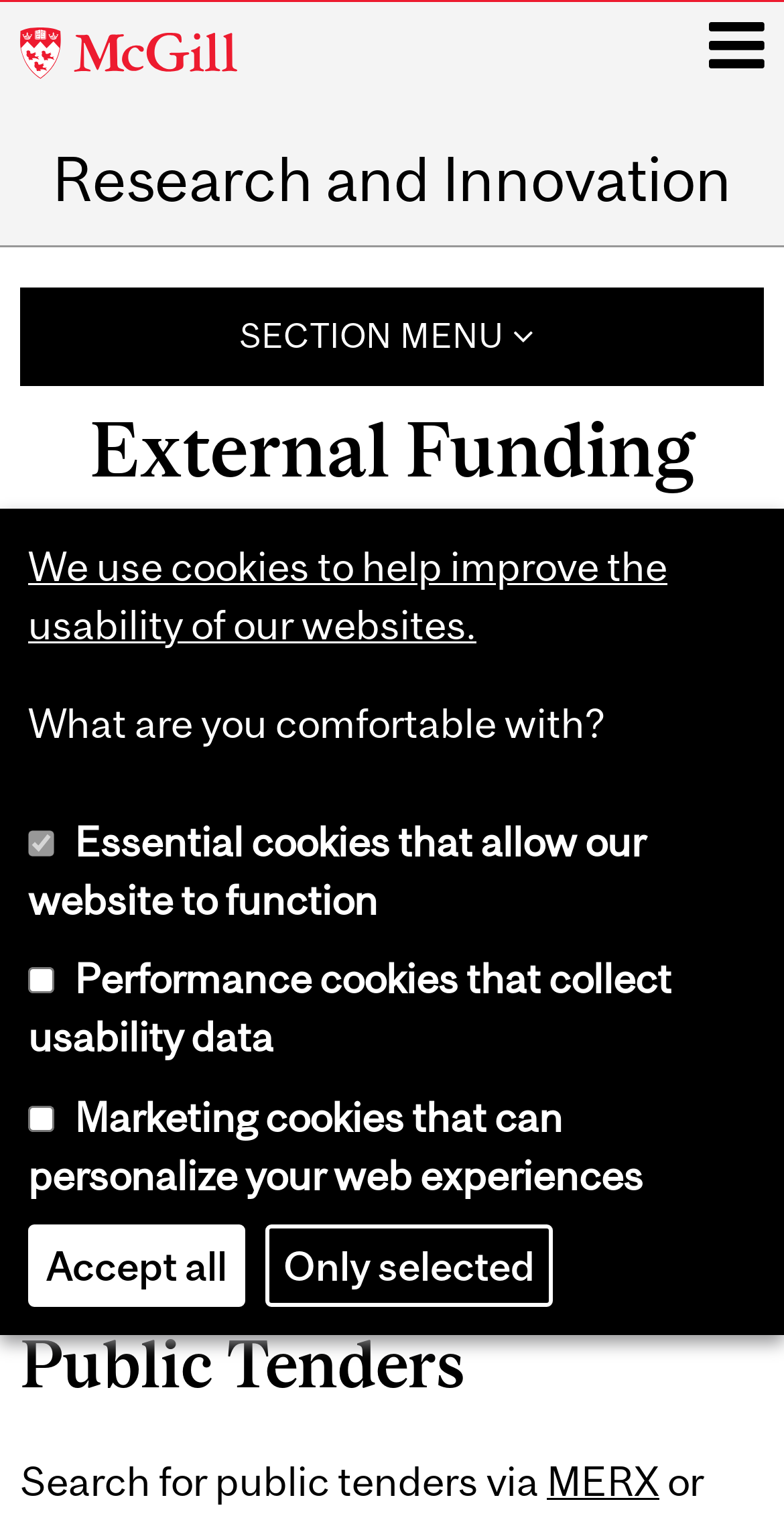Identify the title of the webpage and provide its text content.

External Funding Databases